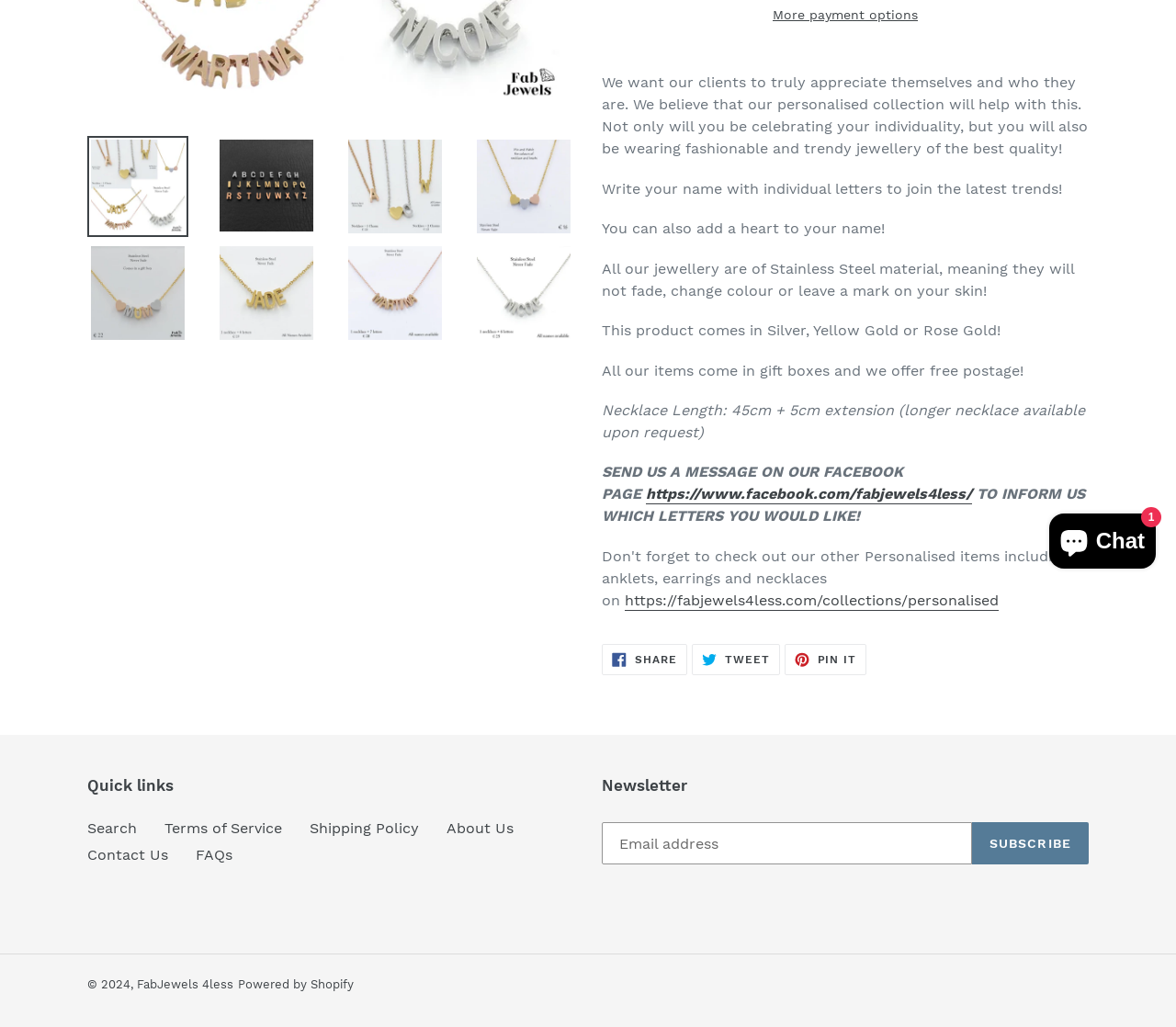Using the provided element description: "About Us", identify the bounding box coordinates. The coordinates should be four floats between 0 and 1 in the order [left, top, right, bottom].

[0.38, 0.798, 0.437, 0.815]